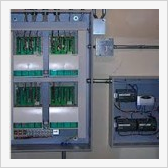What components are connected by the circuits and wires?
Based on the image, please offer an in-depth response to the question.

The circuits and wires on the control panel connect various devices, including relays and controllers, which are essential for the smooth operation of the HVAC system.